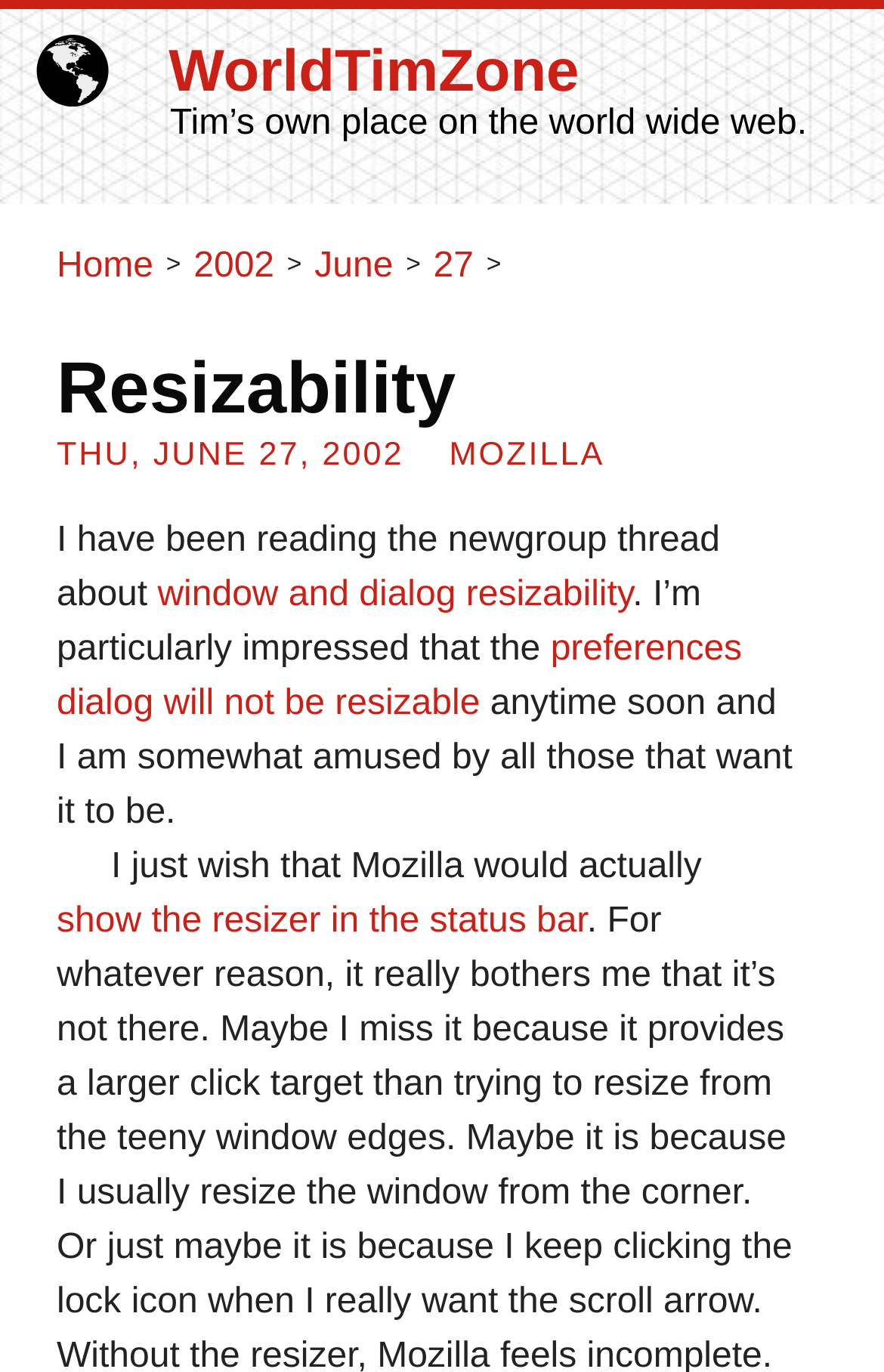Detail the various sections and features of the webpage.

The webpage is about a blog post titled "Resizability" on WorldTimZone. At the top left, there is a "Skip to content" link. Next to it, there is an image with a link, followed by a link to "WorldTimZone" and a brief description of the website, "Tim’s own place on the world wide web." 

Below these elements, there is a navigation section with breadcrumbs, containing links to "Home", "2002", "June", and "27". The main content of the webpage is a blog post, with a heading "Resizability" at the top. The post is dated "THU, JUNE 27, 2002" and categorized under "MOZILLA". 

The blog post discusses the topic of window and dialog resizability, with links to specific terms like "window and dialog resizability" and "preferences dialog will not be resizable". The text also mentions the author's opinions on the matter, including their wish for Mozilla to show the resizer in the status bar. The post is divided into several paragraphs, with the text flowing from top to bottom and left to right.